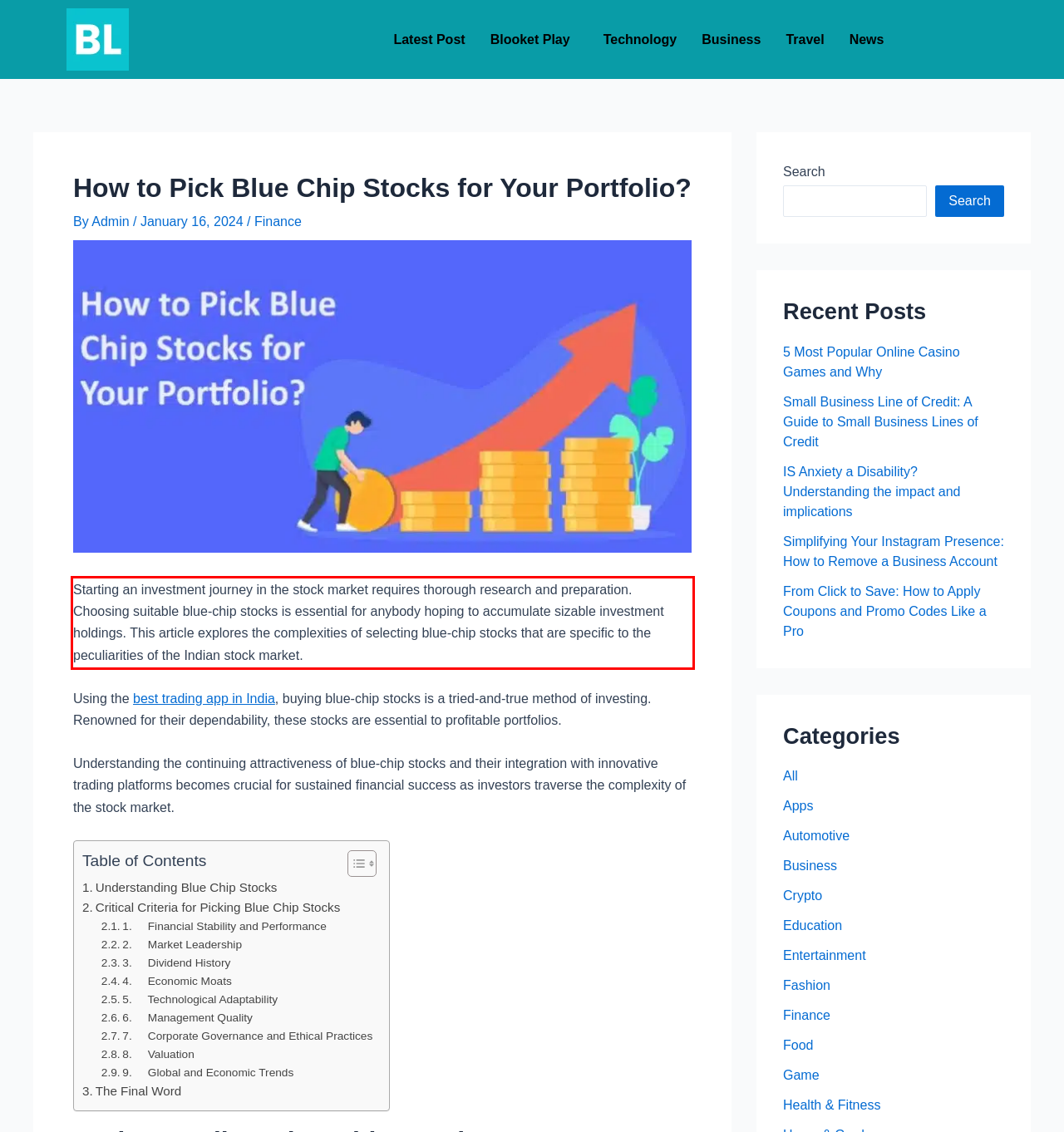You are provided with a screenshot of a webpage featuring a red rectangle bounding box. Extract the text content within this red bounding box using OCR.

Starting an investment journey in the stock market requires thorough research and preparation. Choosing suitable blue-chip stocks is essential for anybody hoping to accumulate sizable investment holdings. This article explores the complexities of selecting blue-chip stocks that are specific to the peculiarities of the Indian stock market.